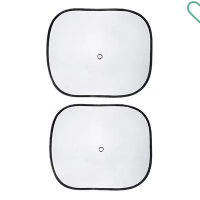Describe every aspect of the image in detail.

The image showcases a set of two suction curtains designed for use in a variety of settings. Each curtain features a transparent design edged with black, highlighting their modern aesthetic. Notably, the curtains are designed with a central suction mechanism, allowing for easy attachment to smooth surfaces, making them ideal for enhanced privacy or decorative purposes in homes or vehicles. This product is aptly named "Suction curtain, 2 pcs. 44*36 718-032" and is available for purchase at an affordable price of $0.98. With their practical functionality and stylish appearance, these curtains can provide both utility and a touch of elegance to any environment.